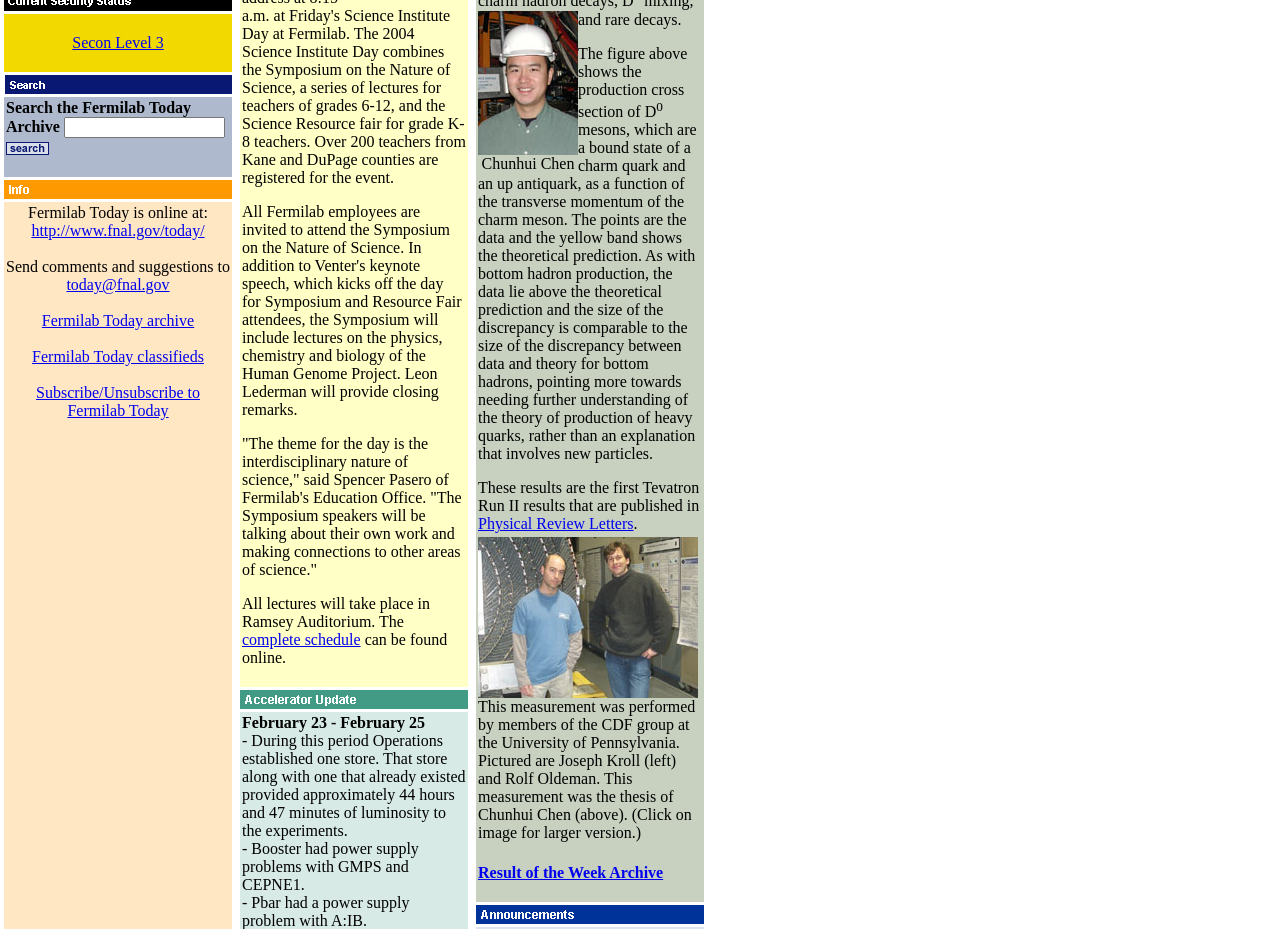Could you find the bounding box coordinates of the clickable area to complete this instruction: "Search for something"?

None